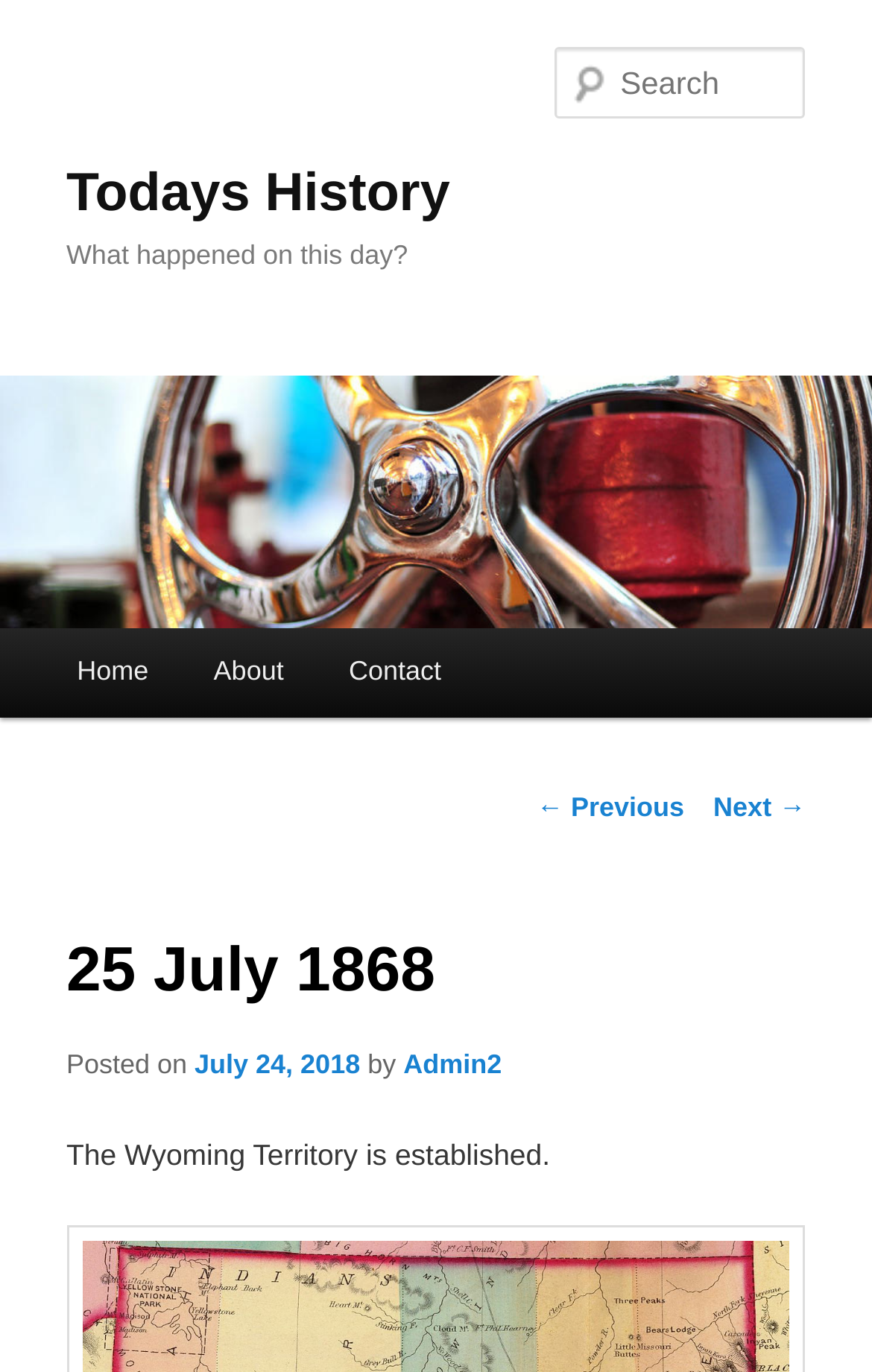What is the previous article link?
From the screenshot, supply a one-word or short-phrase answer.

← Previous